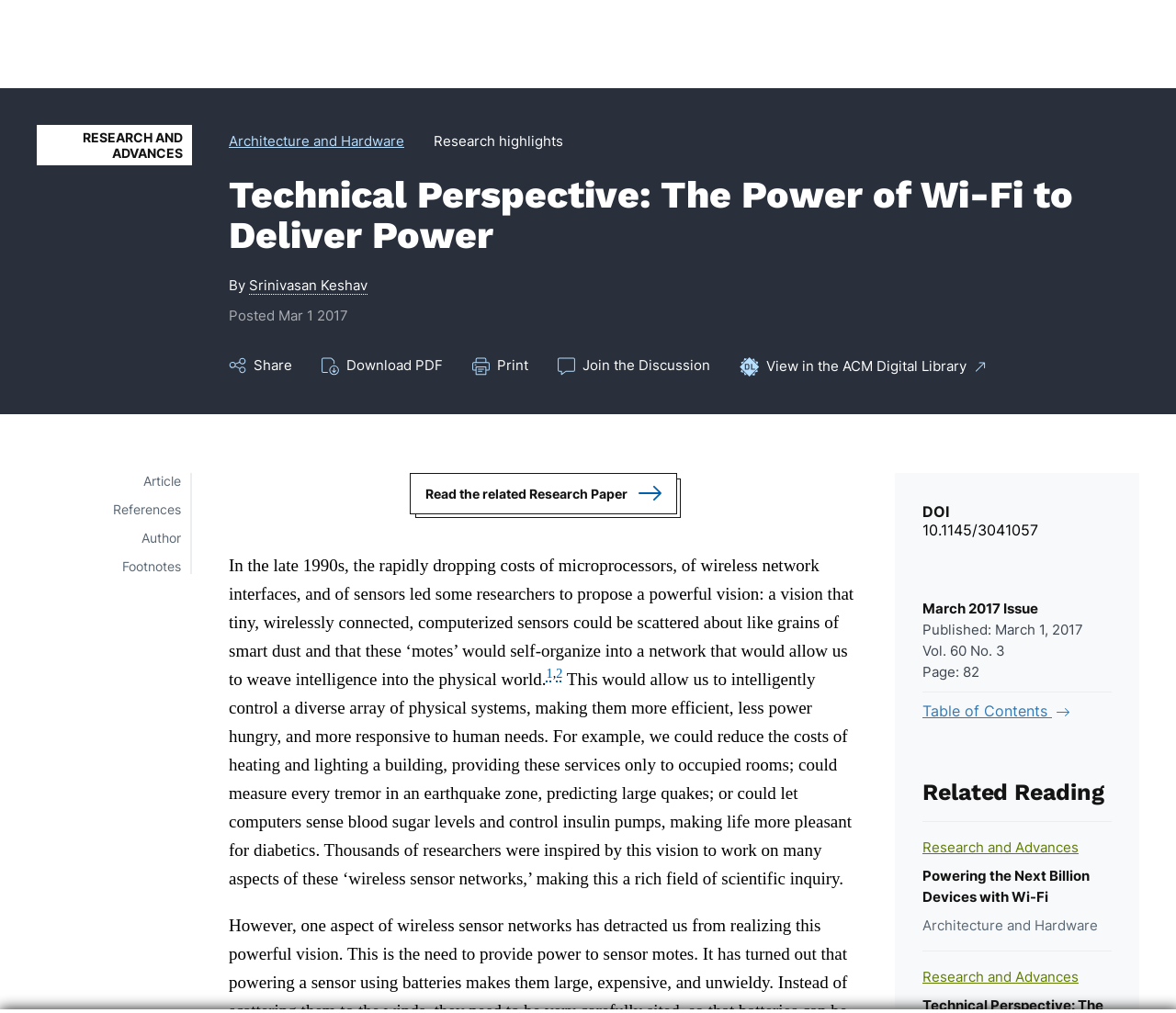Determine the bounding box coordinates for the area that needs to be clicked to fulfill this task: "Click on the 'Get an estimate' button". The coordinates must be given as four float numbers between 0 and 1, i.e., [left, top, right, bottom].

None